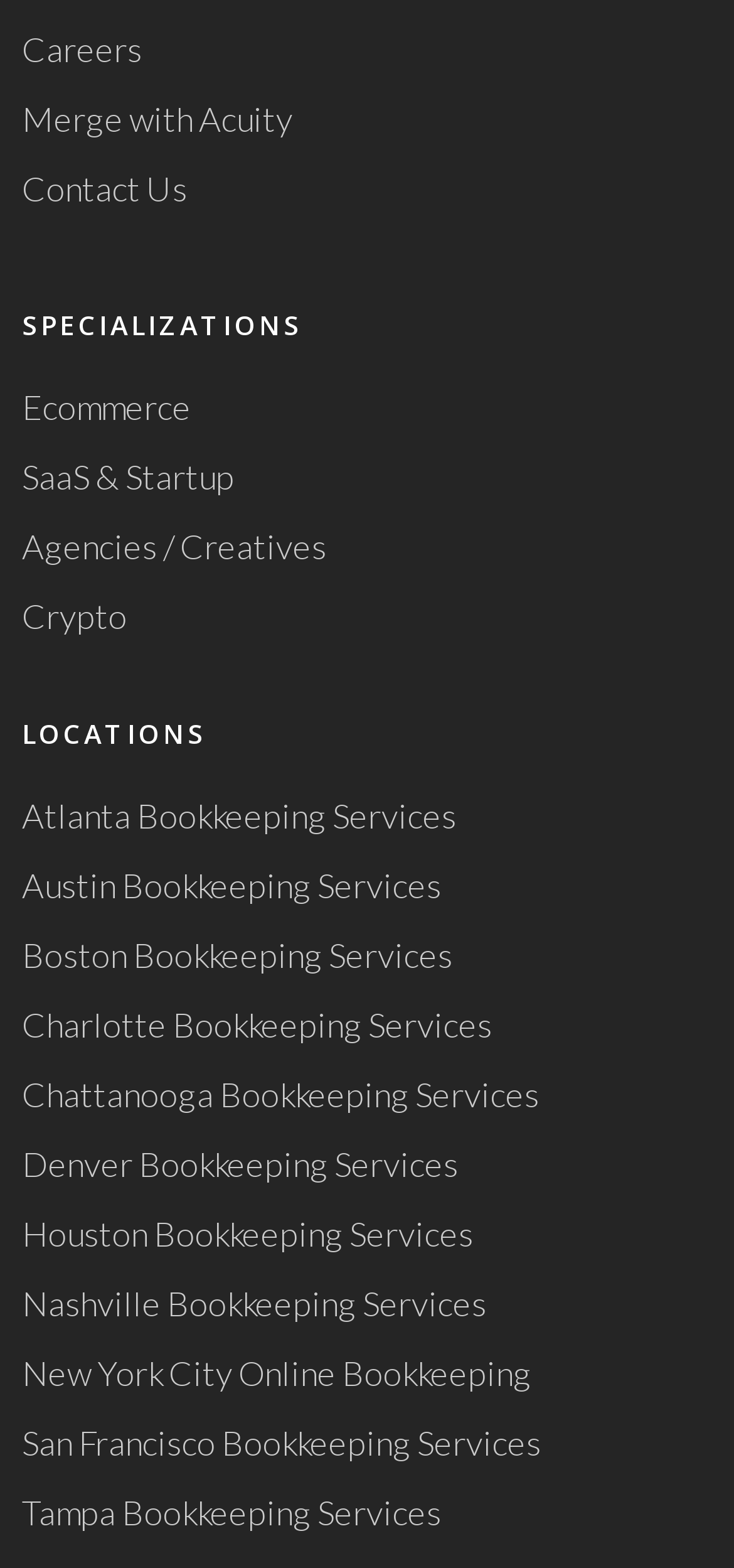Using the format (top-left x, top-left y, bottom-right x, bottom-right y), and given the element description, identify the bounding box coordinates within the screenshot: Careers

[0.03, 0.015, 0.97, 0.049]